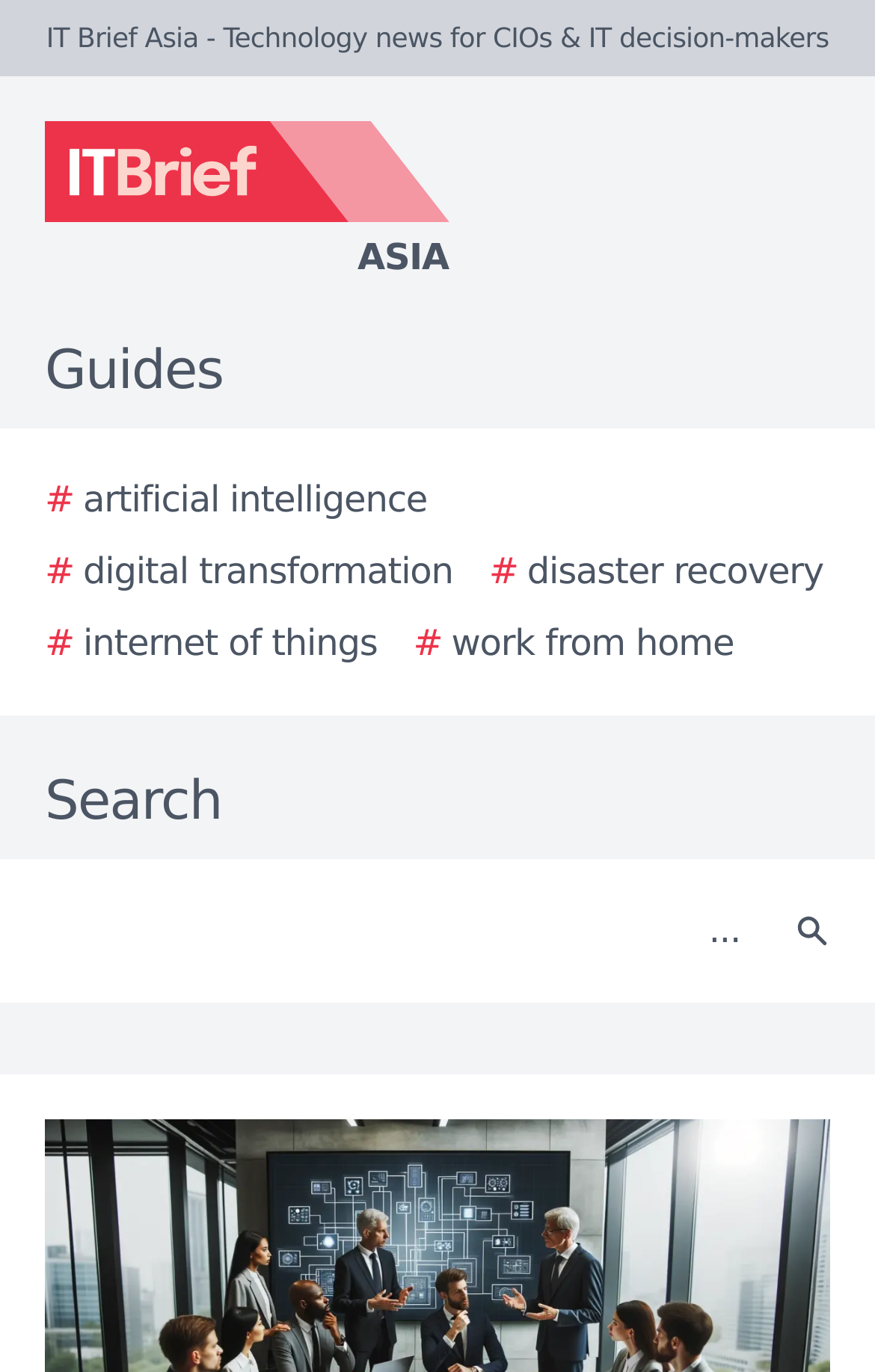Please provide the bounding box coordinates for the element that needs to be clicked to perform the instruction: "Click on the disaster recovery link". The coordinates must consist of four float numbers between 0 and 1, formatted as [left, top, right, bottom].

[0.559, 0.397, 0.941, 0.437]